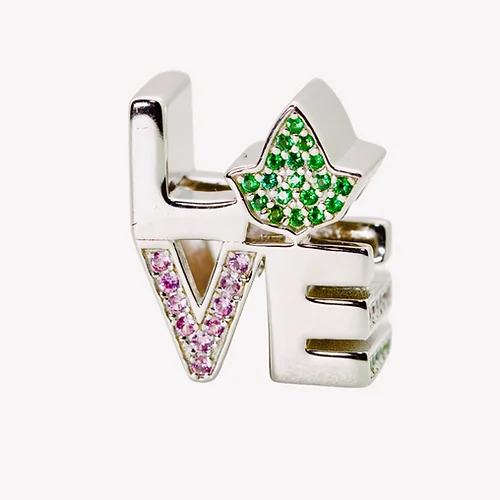Explain the image thoroughly, mentioning every notable detail.

This image showcases the exquisite "LOVE Charm (Ivy)-Silver" from Kiffany & Co. The charm features a striking three-dimensional design where the letters "L," "O," "V," and "E" are adorned with vibrant pavé set stones, highlighted by pink stones on the letters and a lush green ivy leaf. This unique piece symbolizes the enduring sisterly love of Alpha Kappa Alpha women, making it a perfect piece for those who appreciate meaningful jewelry. The intricate detailing and dramatic color contrast make this charm a standout accessory, ideal for personal styling or as a heartfelt gift. The charm is crafted from high-quality materials, ensuring both elegance and longevity in any collection.